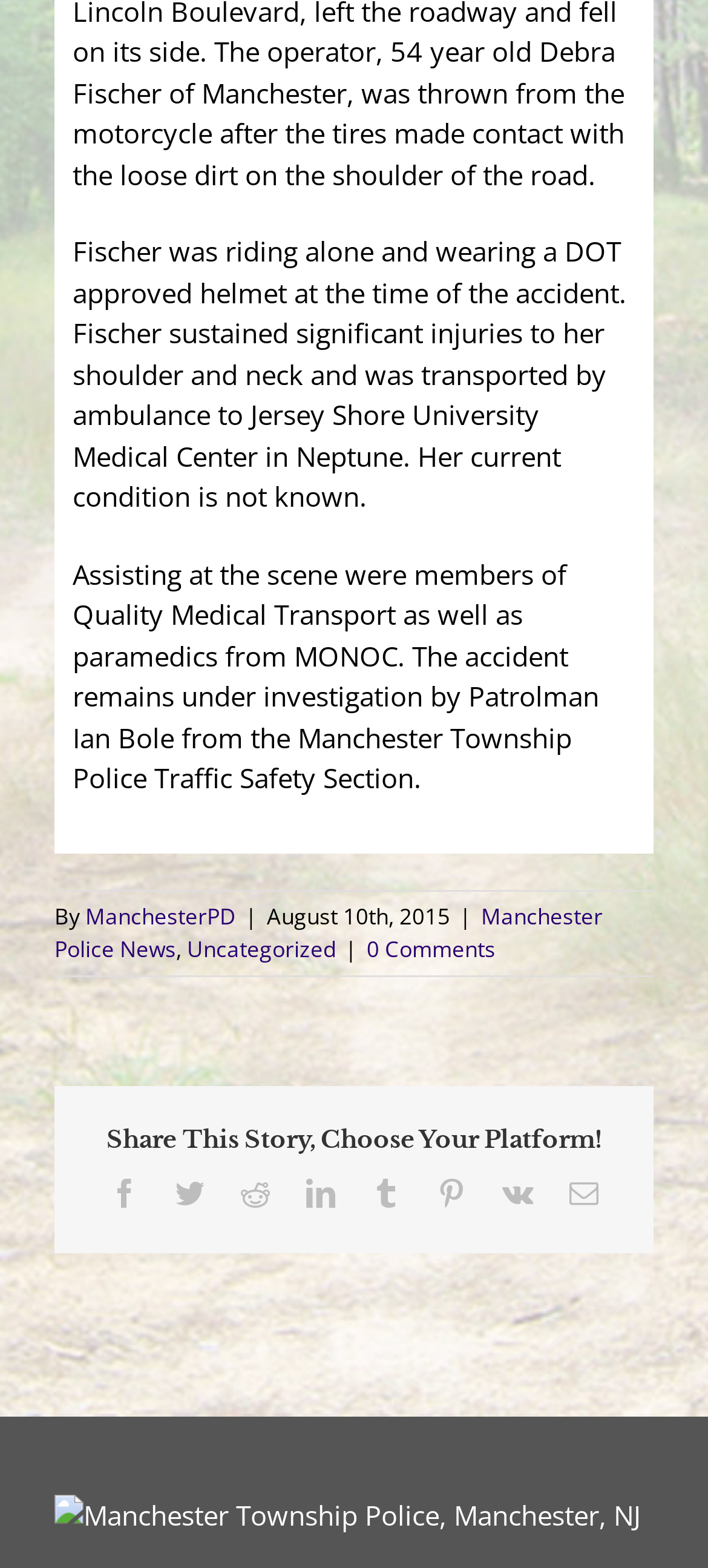What is Fischer's current condition?
Using the image as a reference, answer the question in detail.

According to the text, Fischer sustained significant injuries to her shoulder and neck, and was transported to Jersey Shore University Medical Center in Neptune. However, her current condition is not known.